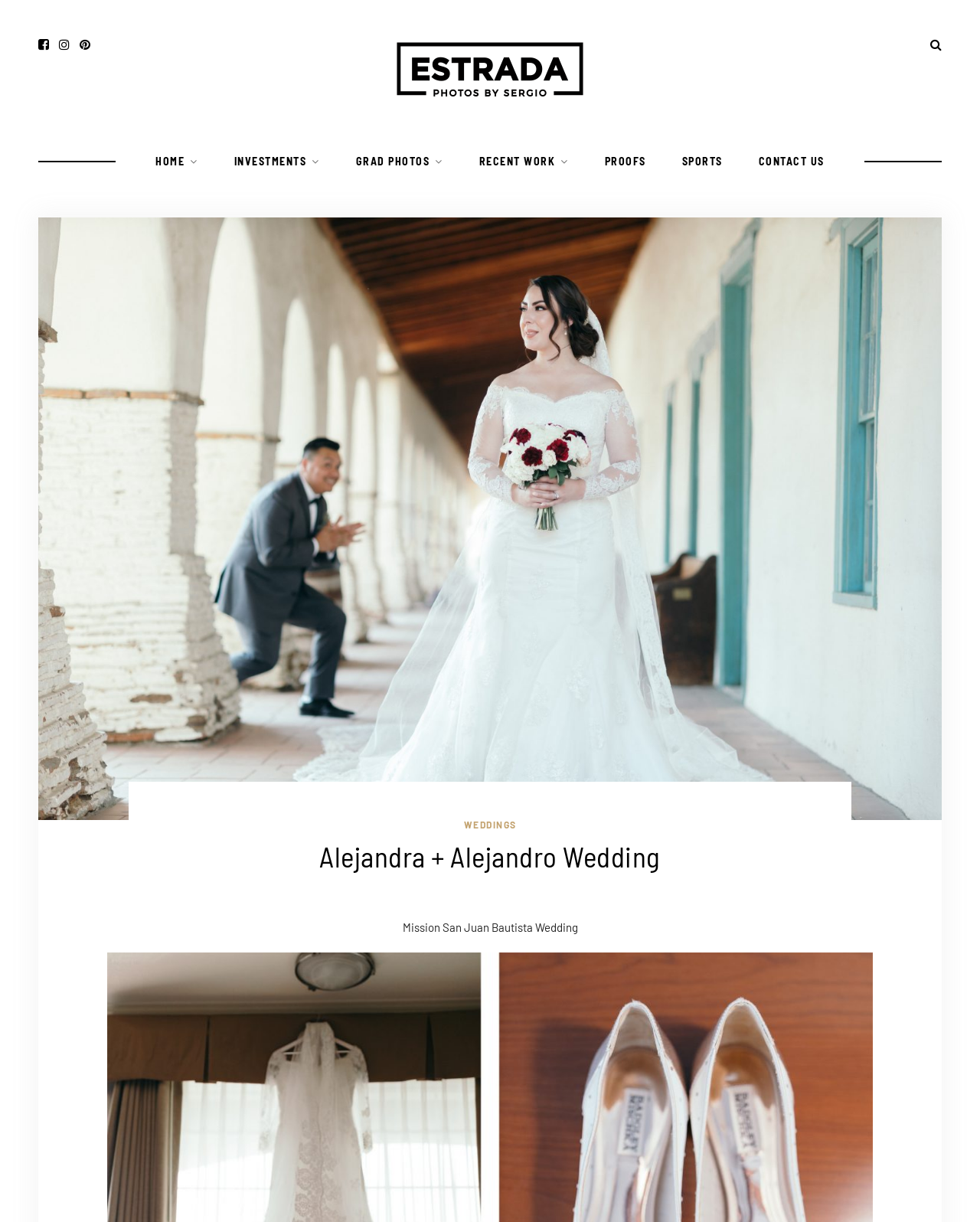How many navigation links are there?
Observe the image and answer the question with a one-word or short phrase response.

8